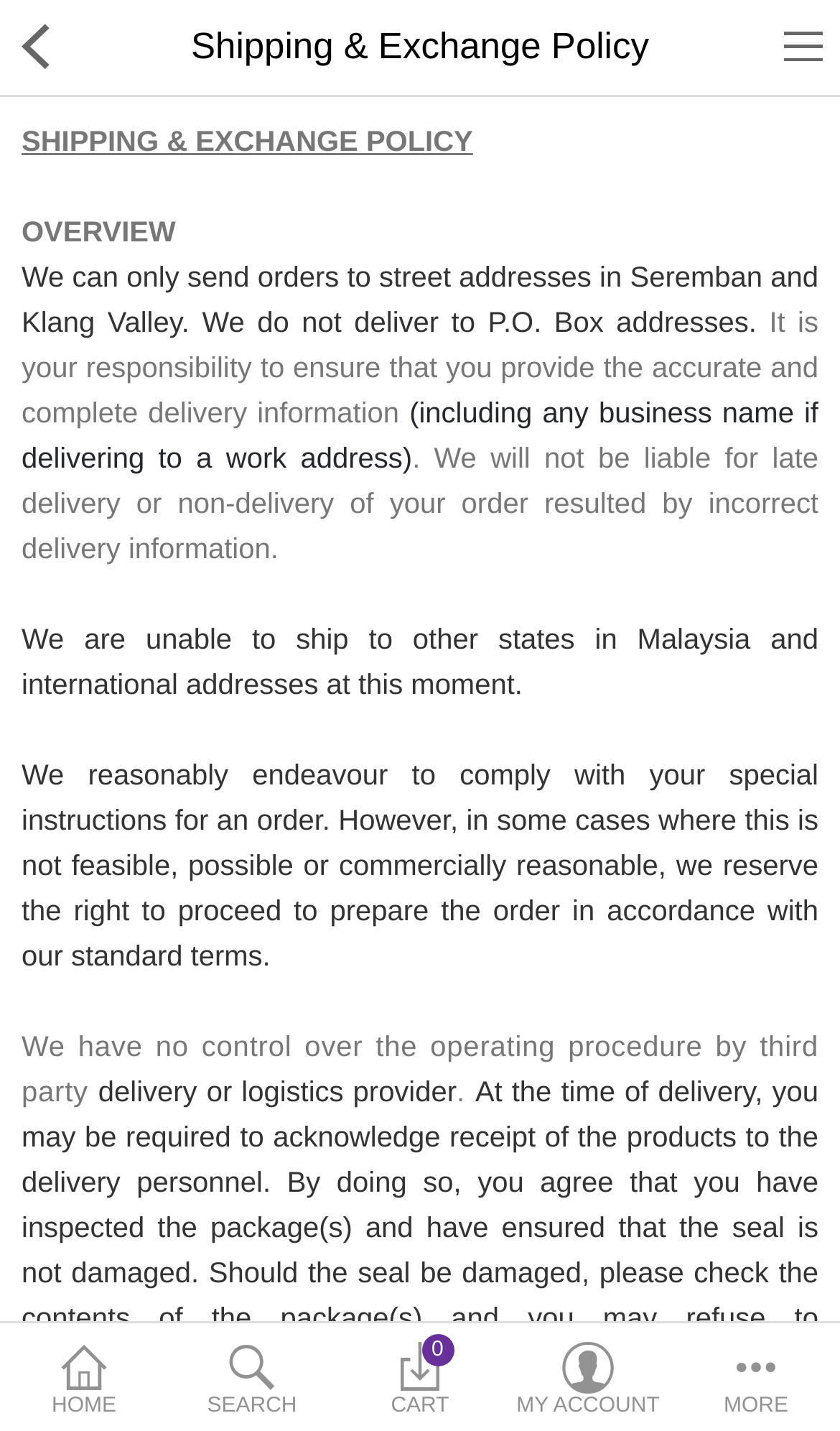Could you indicate the bounding box coordinates of the region to click in order to complete this instruction: "go to my account".

[0.6, 0.925, 0.8, 1.0]